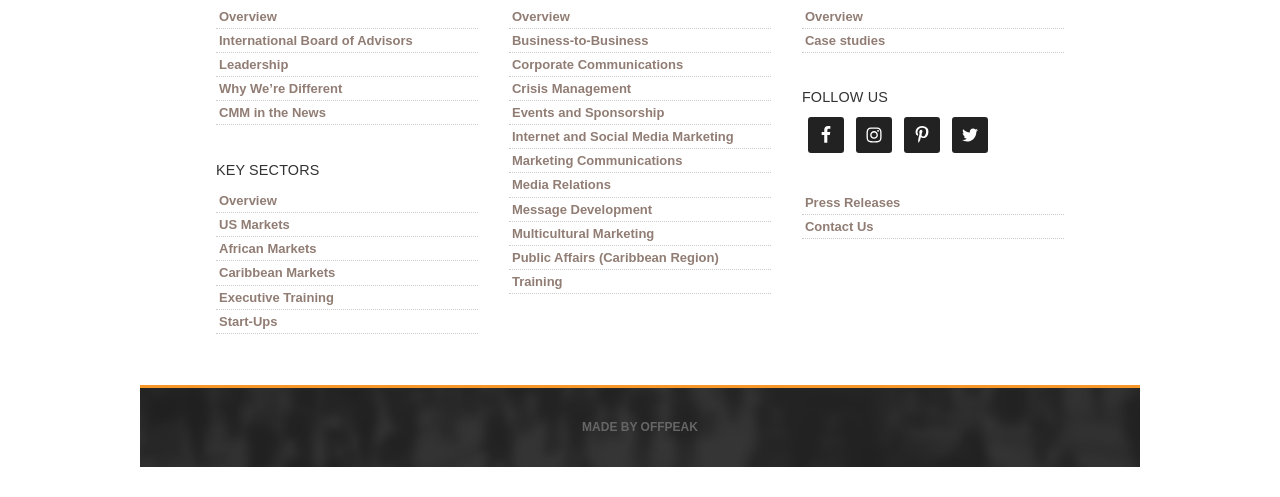Identify the bounding box coordinates of the area you need to click to perform the following instruction: "Visit International Board of Advisors".

[0.169, 0.058, 0.373, 0.106]